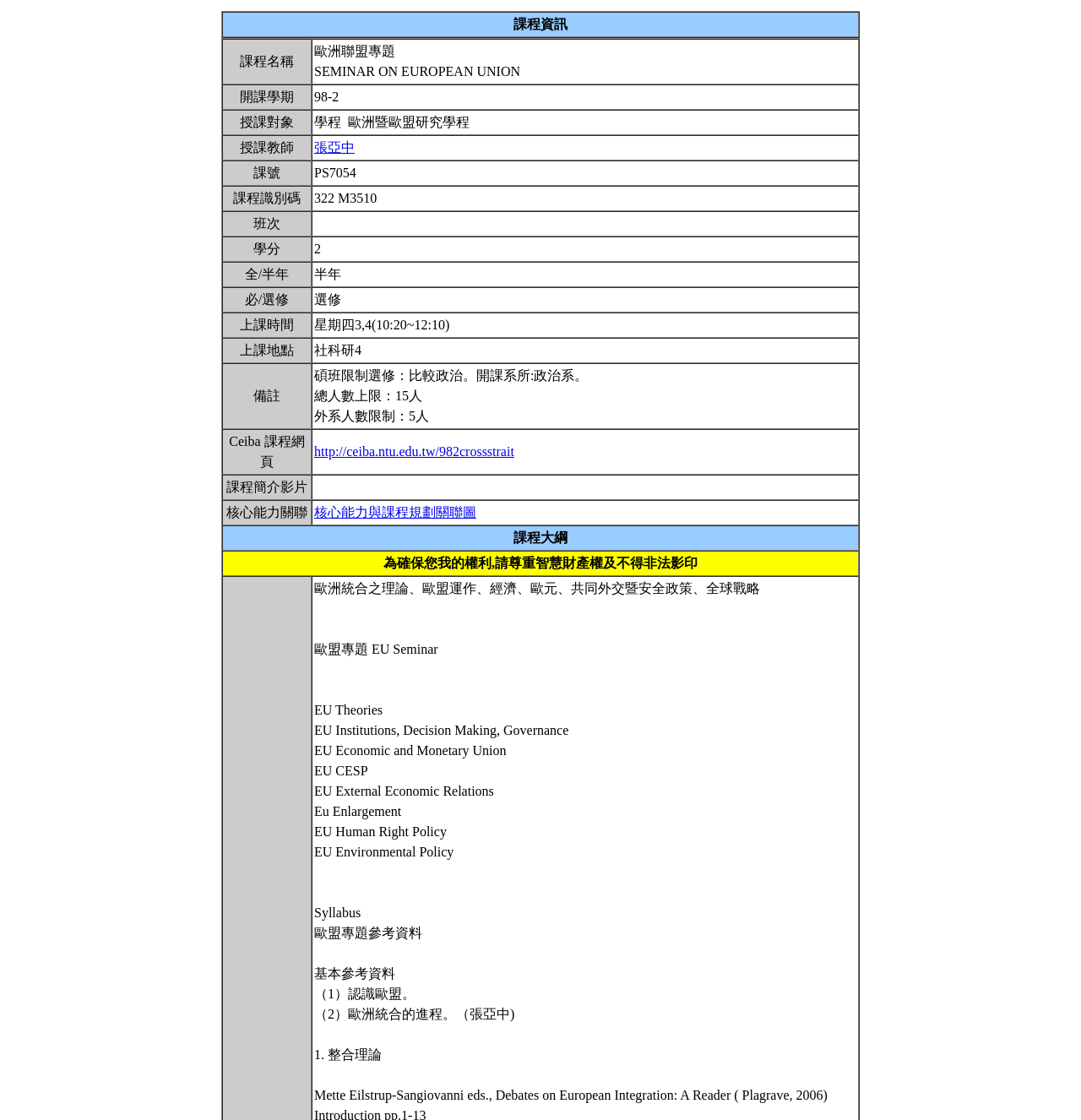Determine the bounding box coordinates of the UI element described below. Use the format (top-left x, top-left y, bottom-right x, bottom-right y) with floating point numbers between 0 and 1: 張亞中

[0.291, 0.125, 0.328, 0.138]